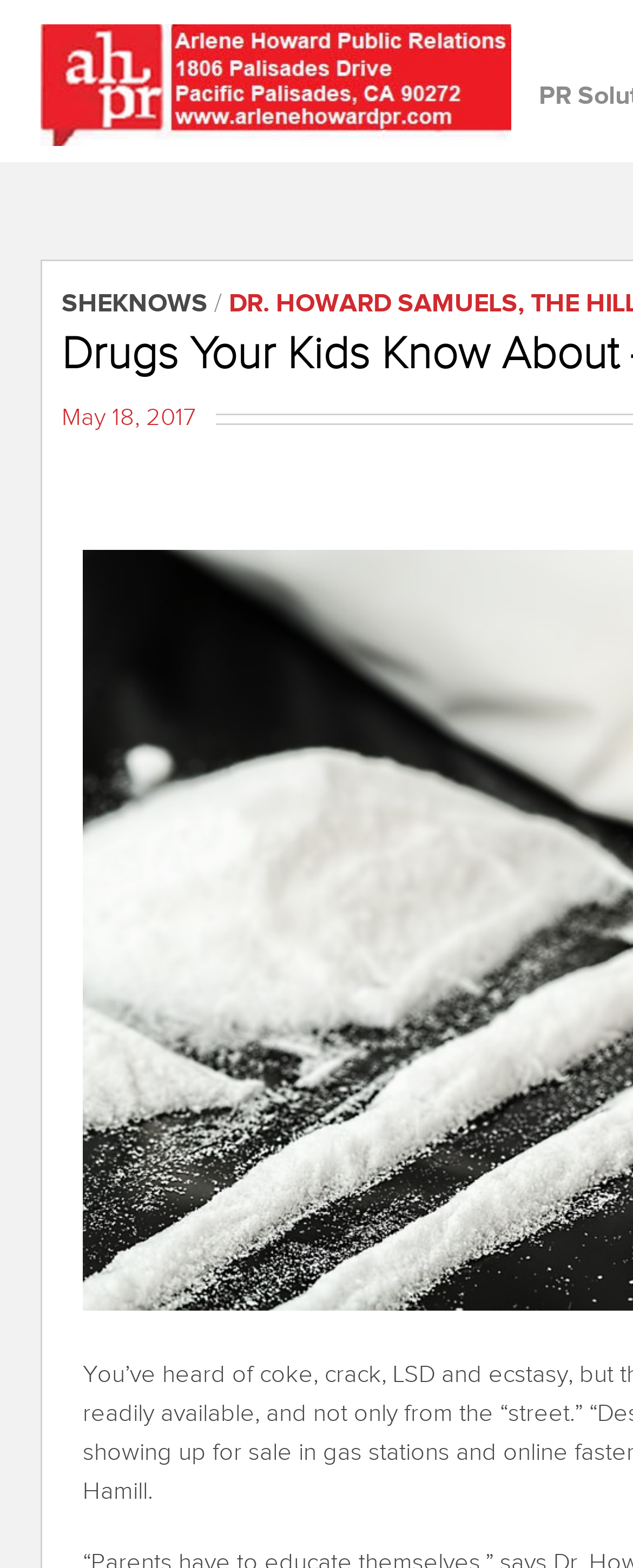What is the separator between the website and the person's name?
Could you answer the question with a detailed and thorough explanation?

The separator between the website and the person's name is a forward slash '/', which can be found in the static text element '/' located between 'SHEKNOWS' and 'DR. HOWARD SAMUELS' at the top of the webpage.